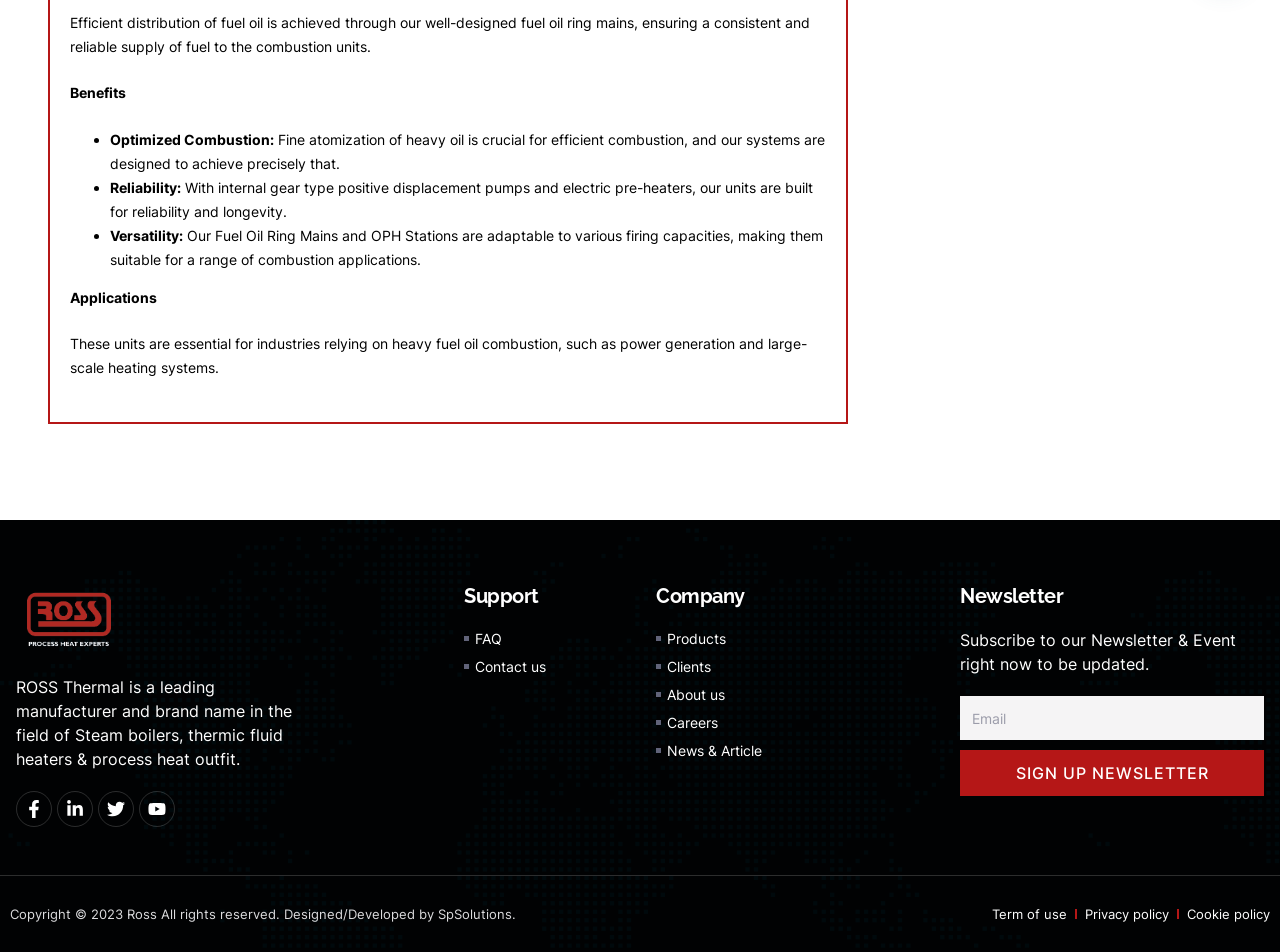Find the bounding box coordinates of the clickable region needed to perform the following instruction: "Click on the Facebook link". The coordinates should be provided as four float numbers between 0 and 1, i.e., [left, top, right, bottom].

[0.012, 0.831, 0.041, 0.868]